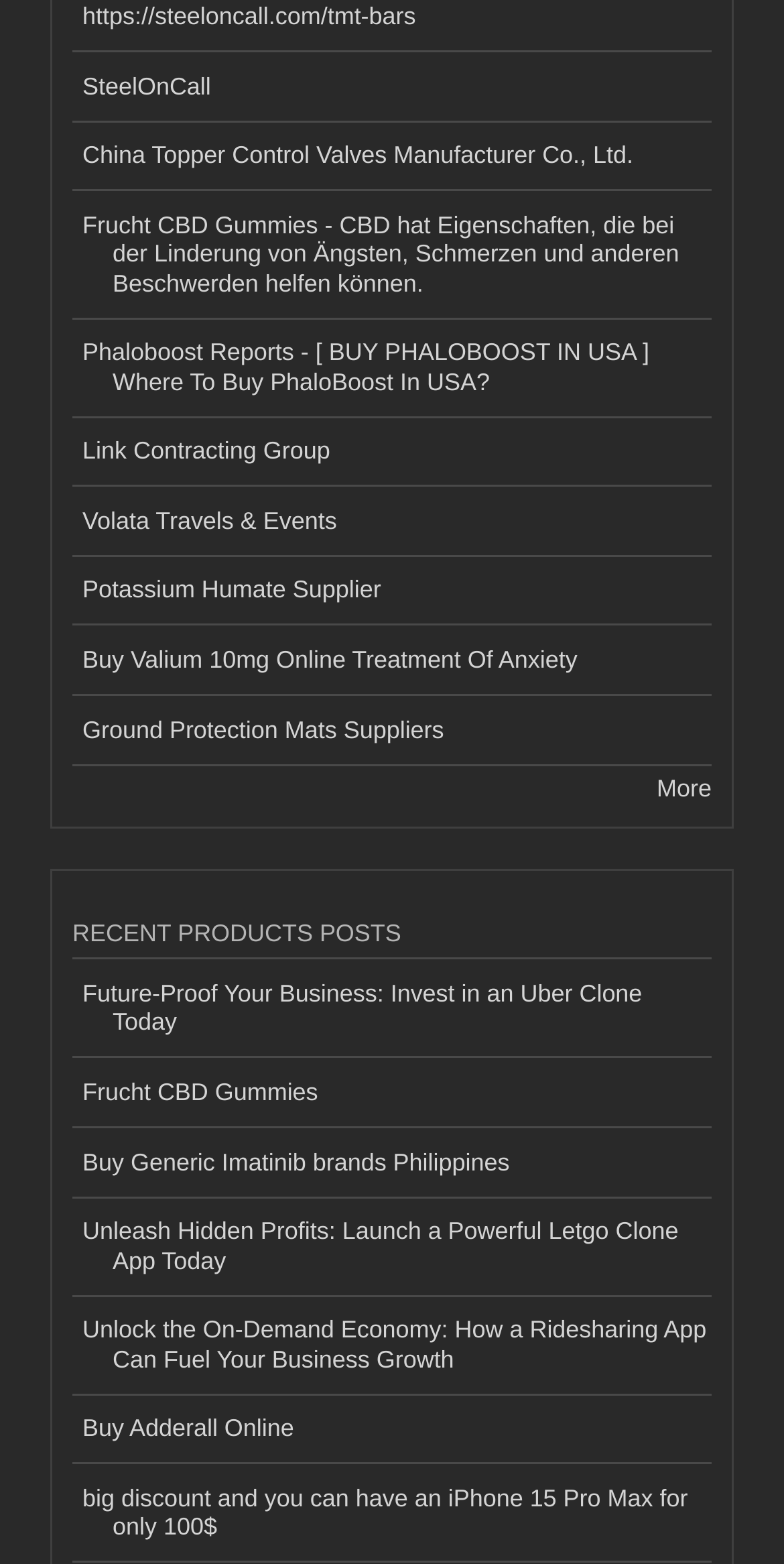What is the first link on the webpage?
Based on the image content, provide your answer in one word or a short phrase.

SteelOnCall